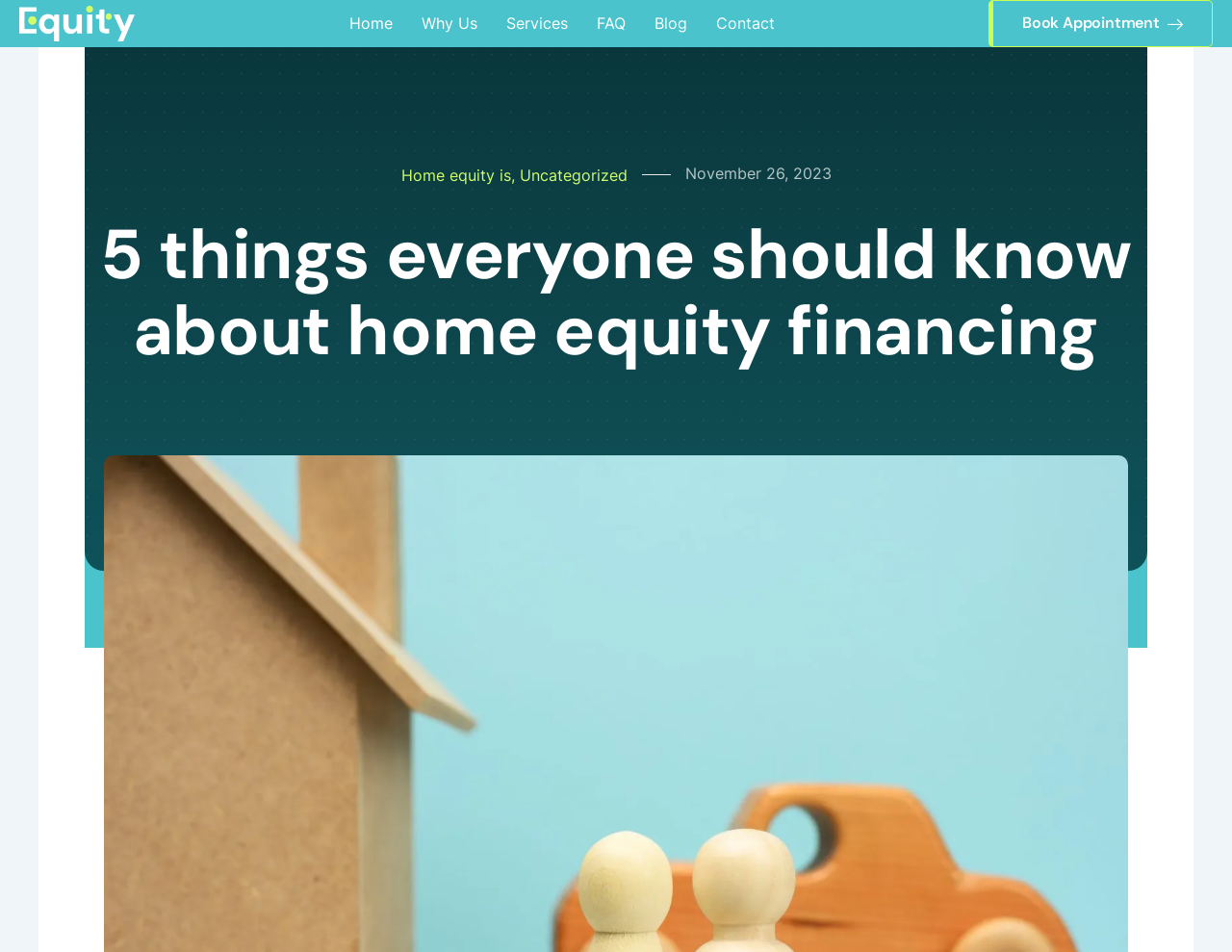Provide a one-word or one-phrase answer to the question:
What is the date of the article?

November 26, 2023